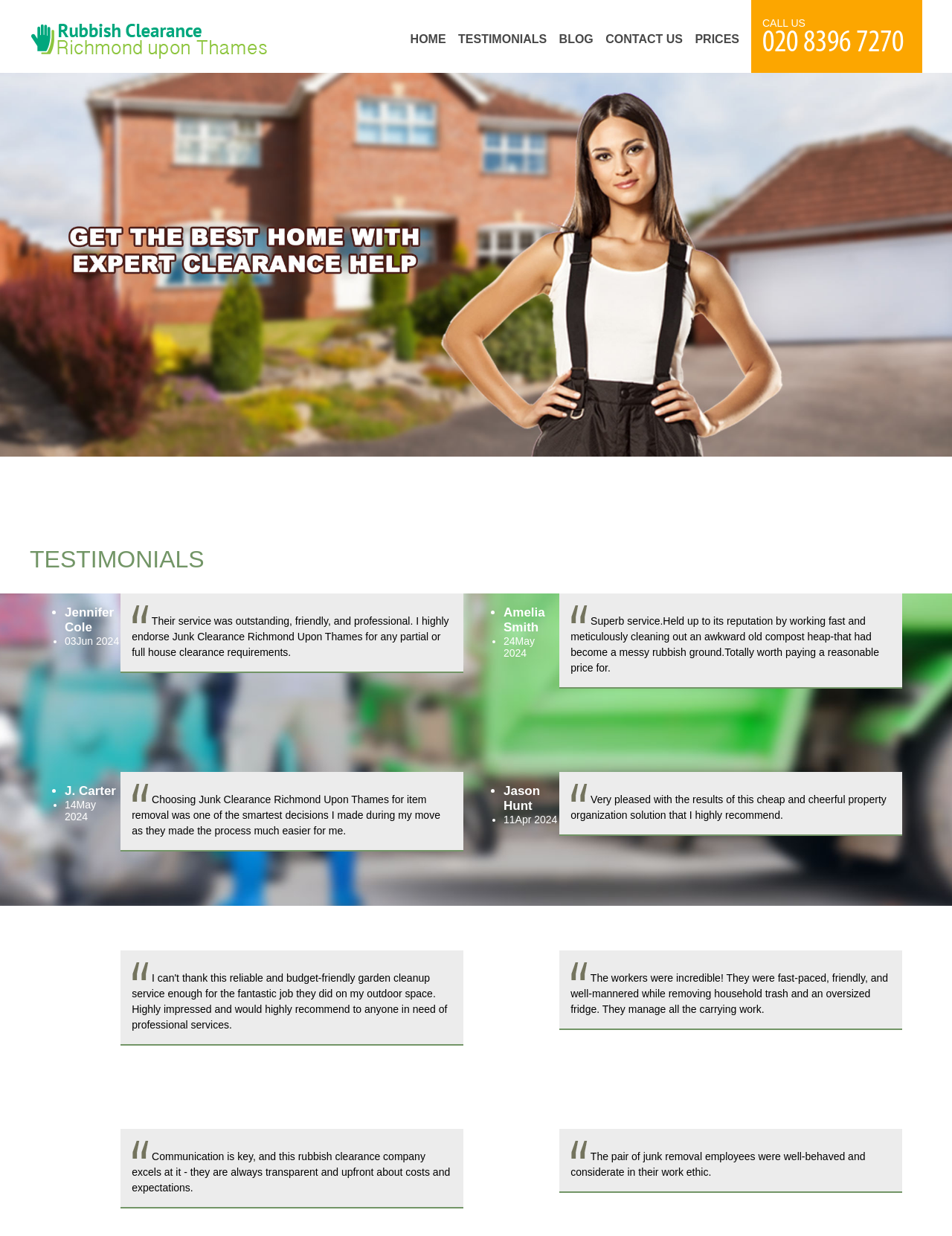Give a one-word or phrase response to the following question: What is the purpose of the 'CALL US' button?

To call the company